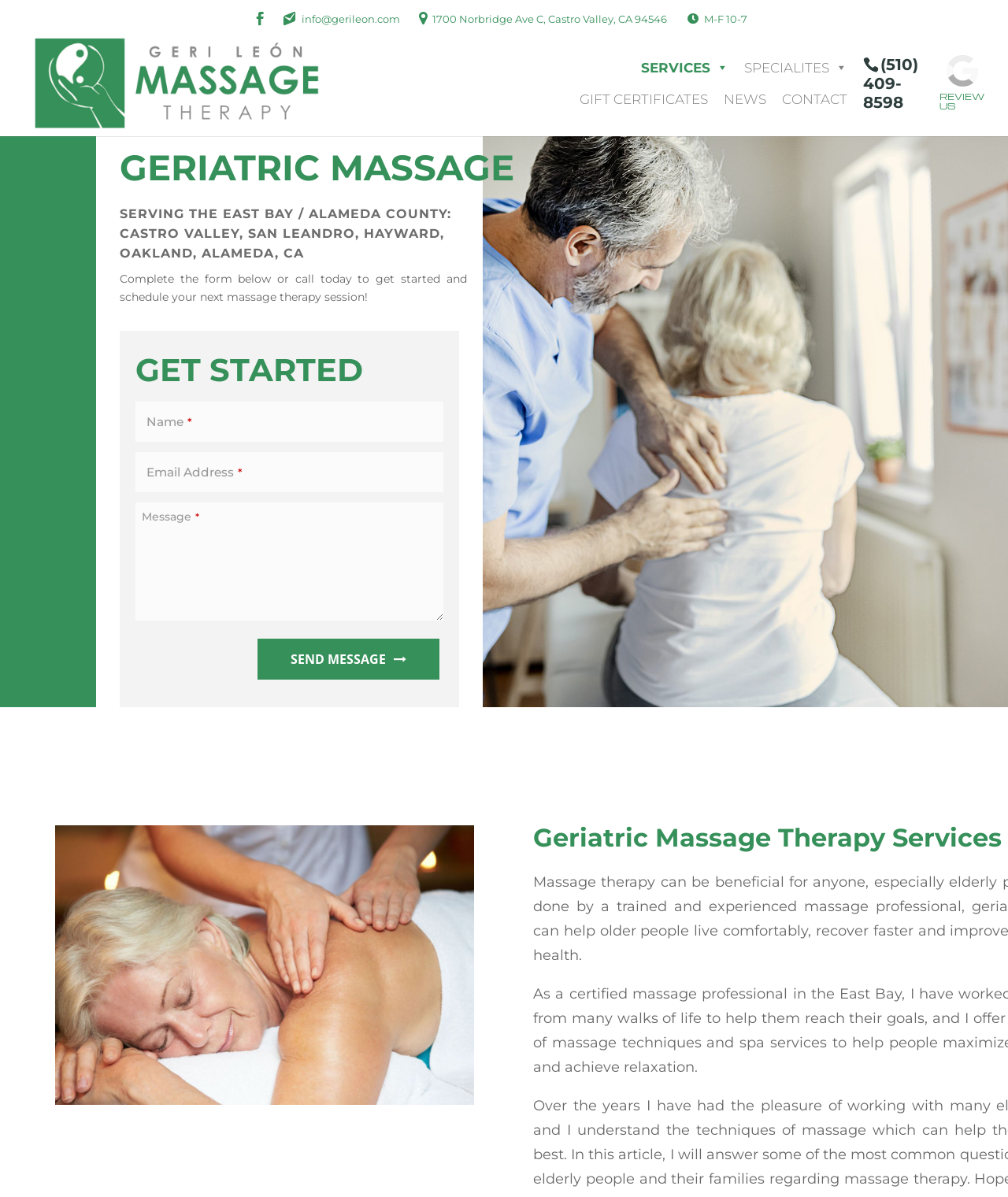Identify the bounding box of the UI element described as follows: "SEND MESSAGE". Provide the coordinates as four float numbers in the range of 0 to 1 [left, top, right, bottom].

[0.255, 0.534, 0.436, 0.568]